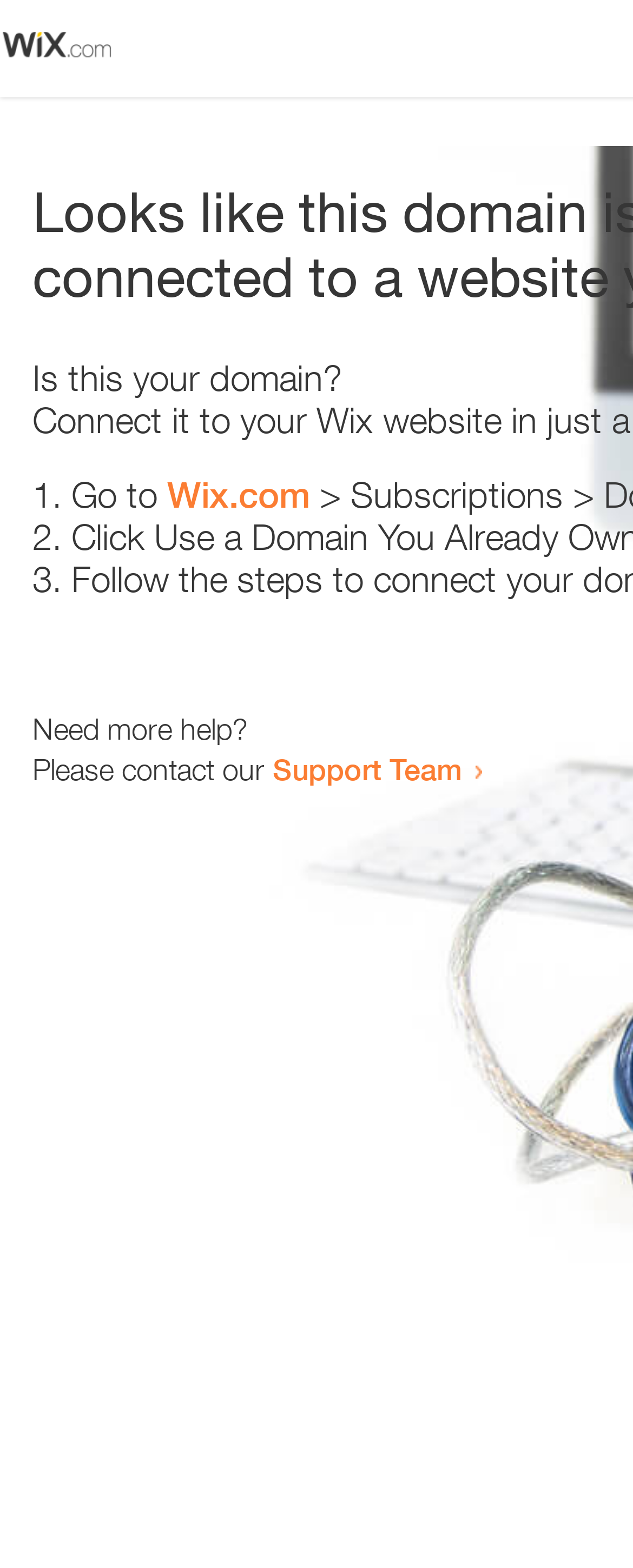Who can be contacted for more help?
From the screenshot, provide a brief answer in one word or phrase.

Support Team